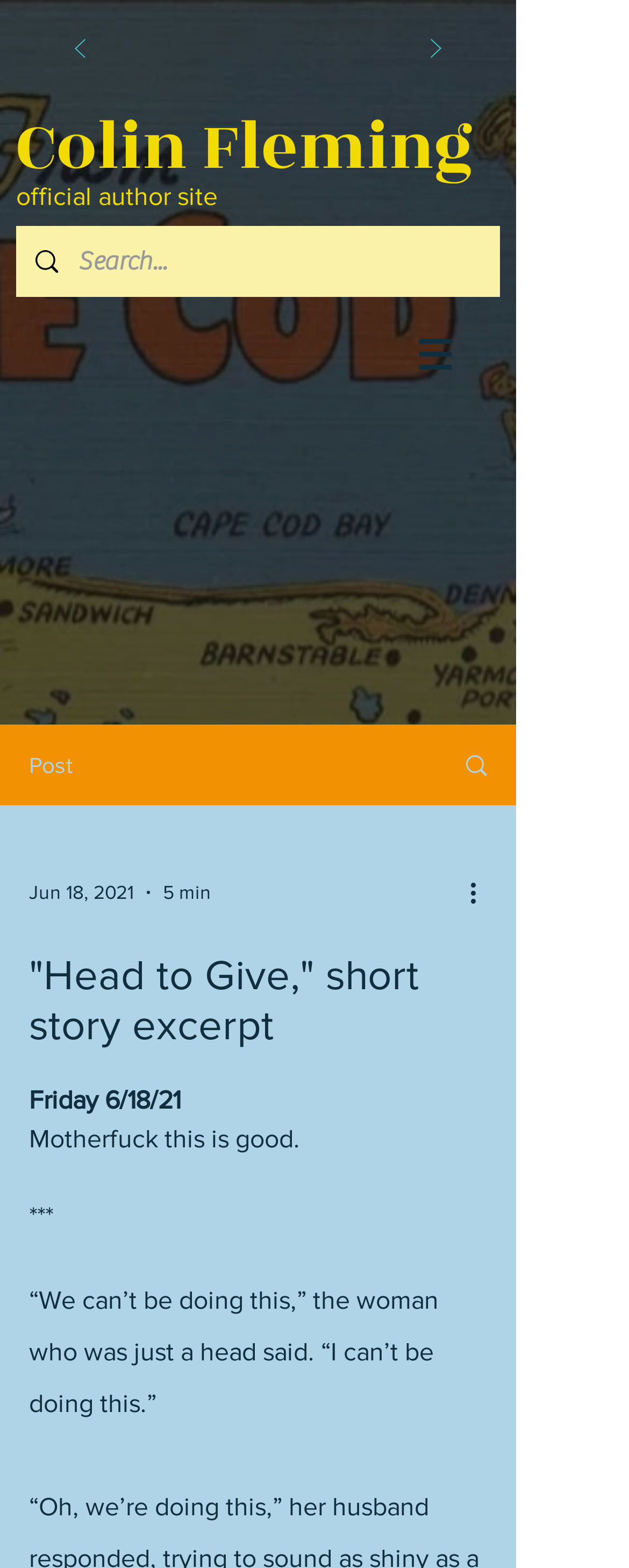What is the author's name?
Using the information from the image, give a concise answer in one word or a short phrase.

Colin Fleming